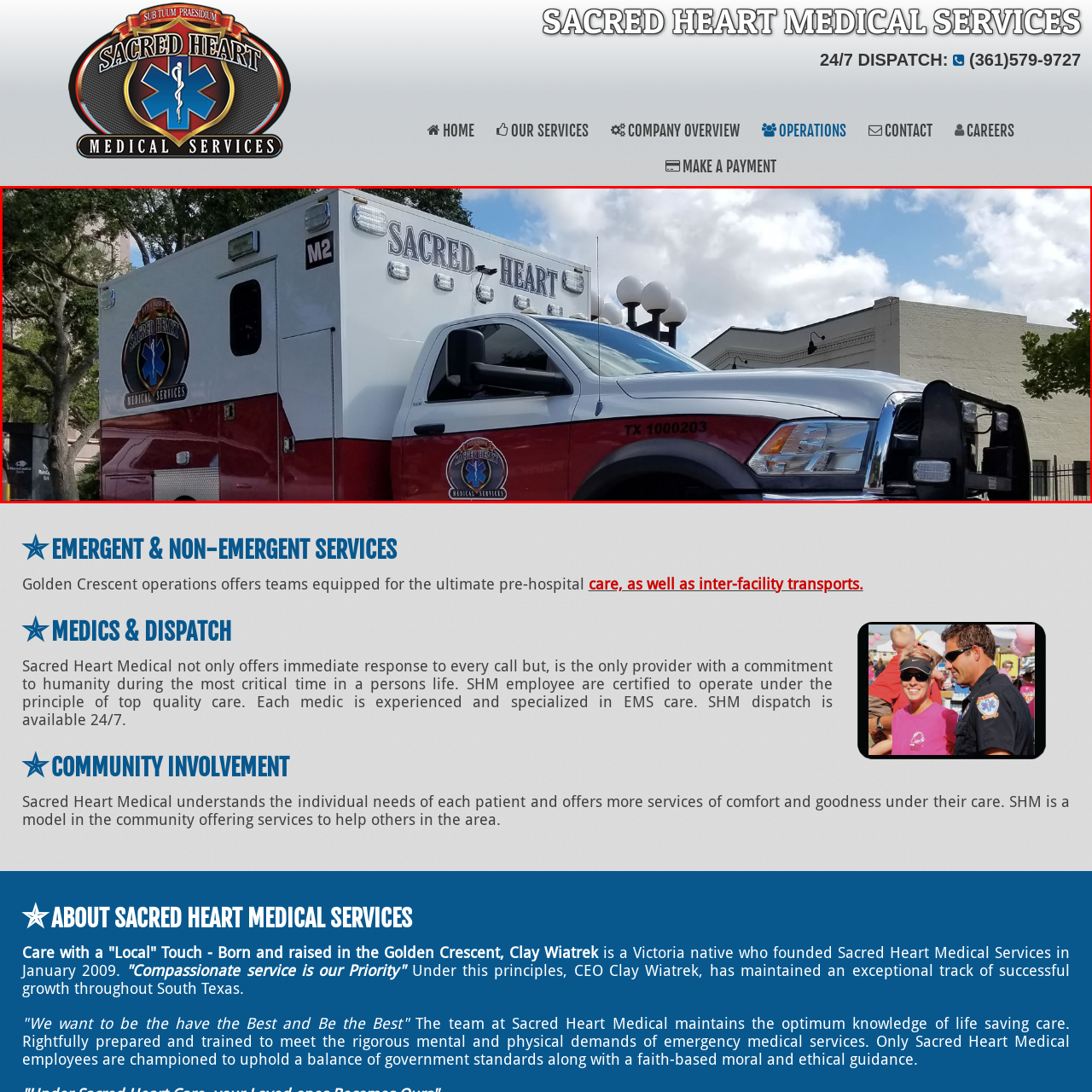Observe the image encased in the red box and deliver an in-depth response to the subsequent question by interpreting the details within the image:
In which state is the ambulance operational?

The registration number 'TX 1000203' is visible on the door, affirming its operational status in Texas, which suggests that the ambulance is operational in the state of Texas.